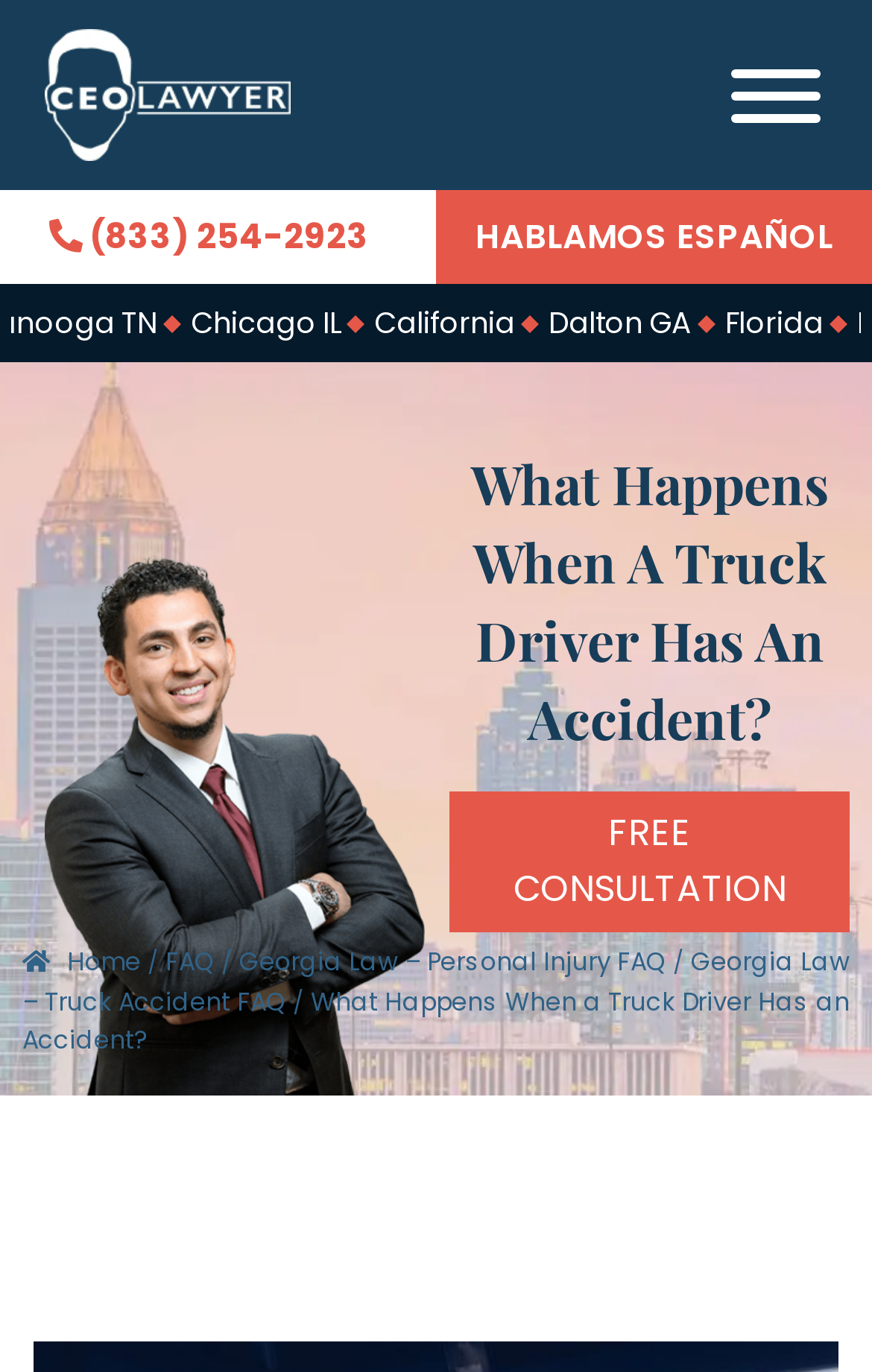Determine the bounding box coordinates of the clickable element to achieve the following action: 'Click on the 'ORDER BY EMAIL' link'. Provide the coordinates as four float values between 0 and 1, formatted as [left, top, right, bottom].

None